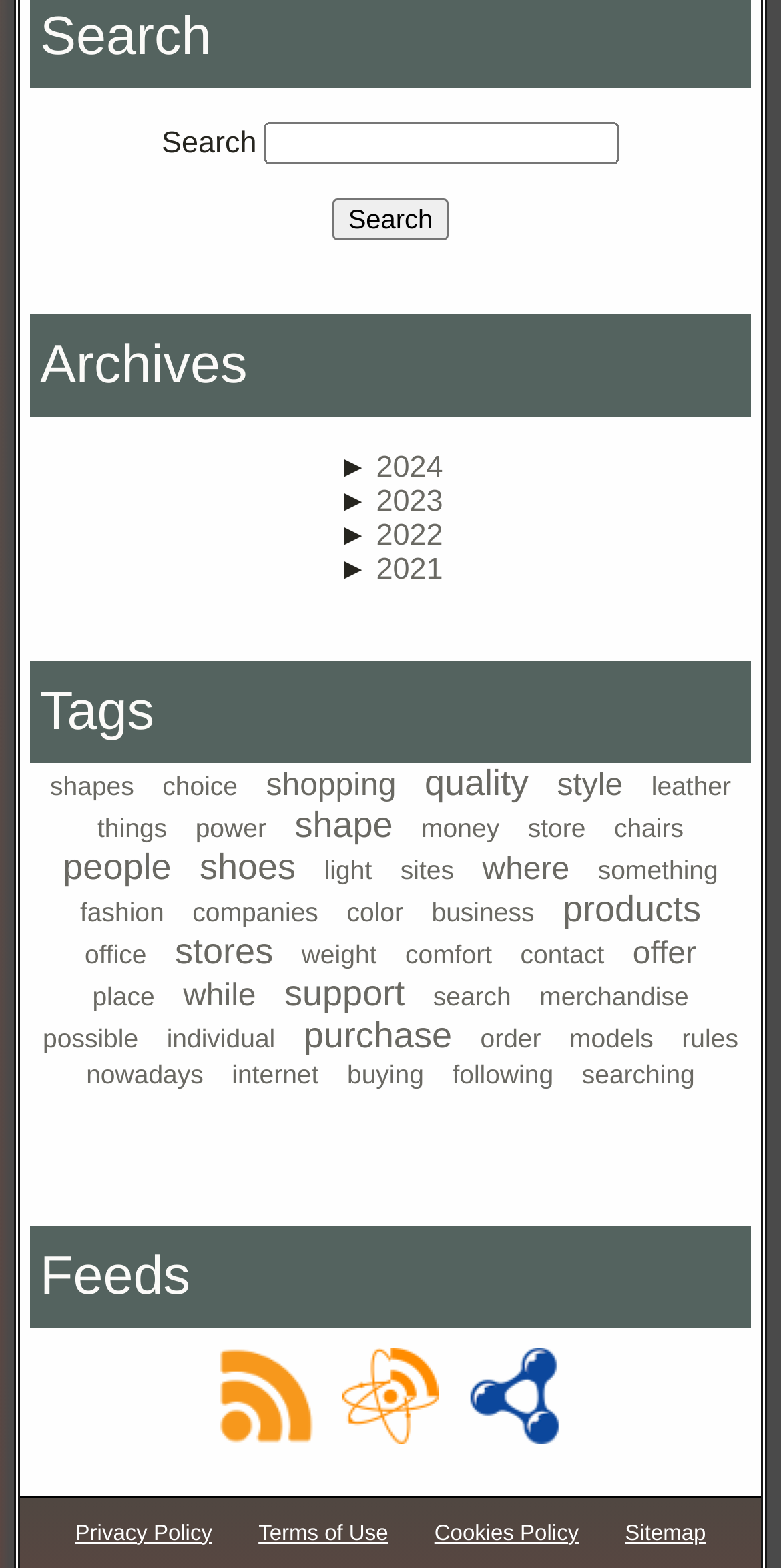Please locate the bounding box coordinates for the element that should be clicked to achieve the following instruction: "Search for something". Ensure the coordinates are given as four float numbers between 0 and 1, i.e., [left, top, right, bottom].

[0.339, 0.078, 0.793, 0.105]